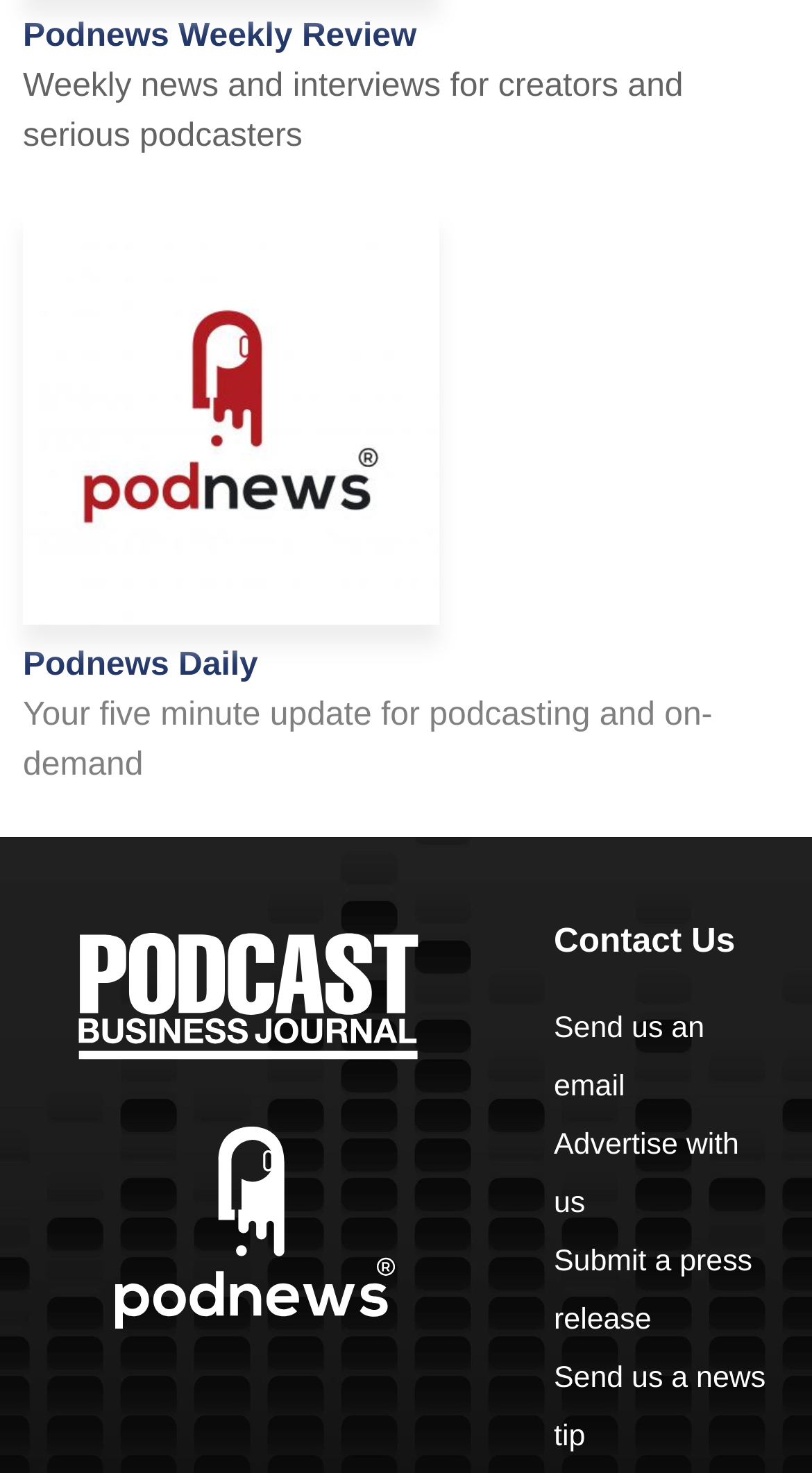Determine the coordinates of the bounding box that should be clicked to complete the instruction: "Read the weekly review". The coordinates should be represented by four float numbers between 0 and 1: [left, top, right, bottom].

[0.028, 0.013, 0.513, 0.037]